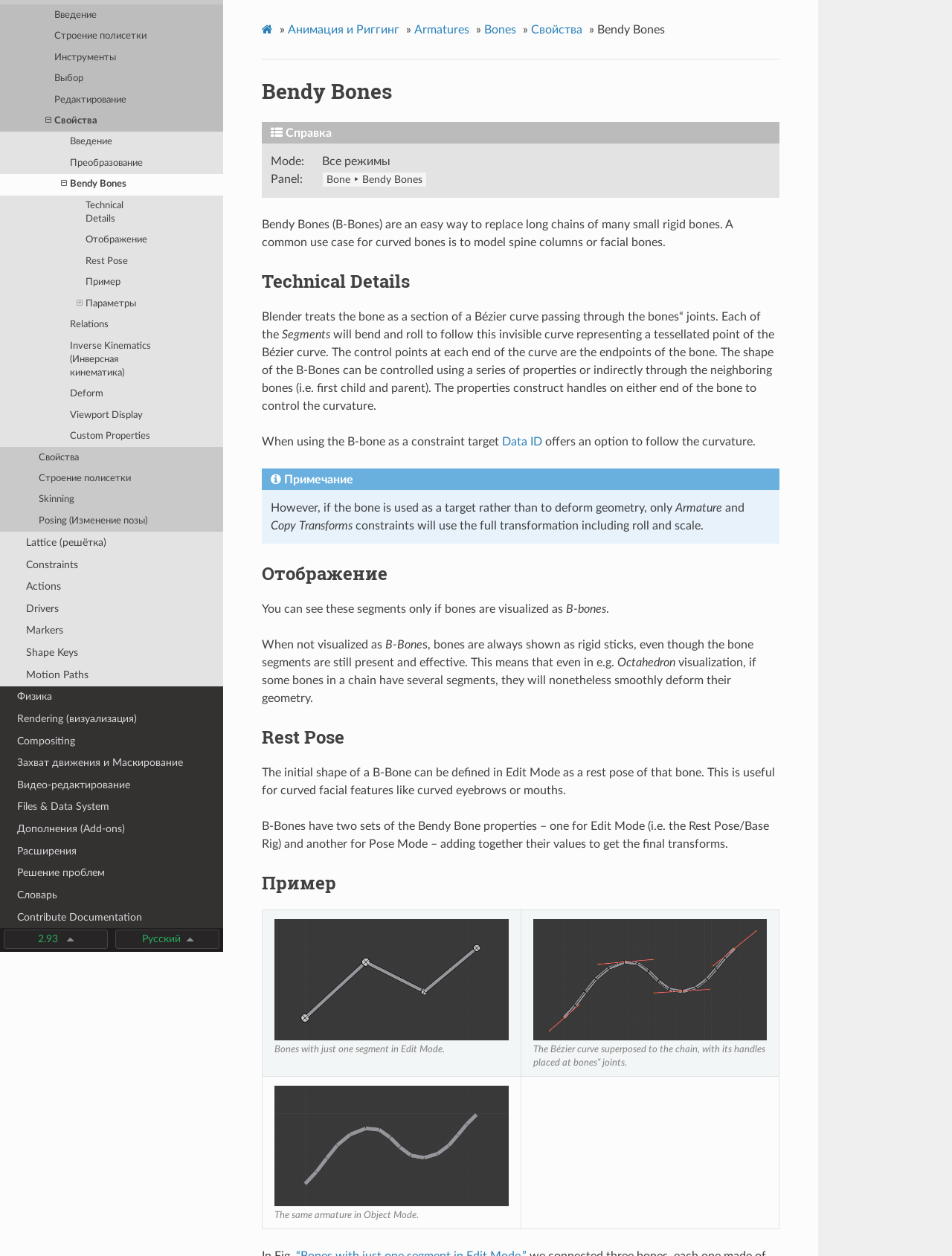Identify the bounding box coordinates of the region that should be clicked to execute the following instruction: "Go to Home page".

None